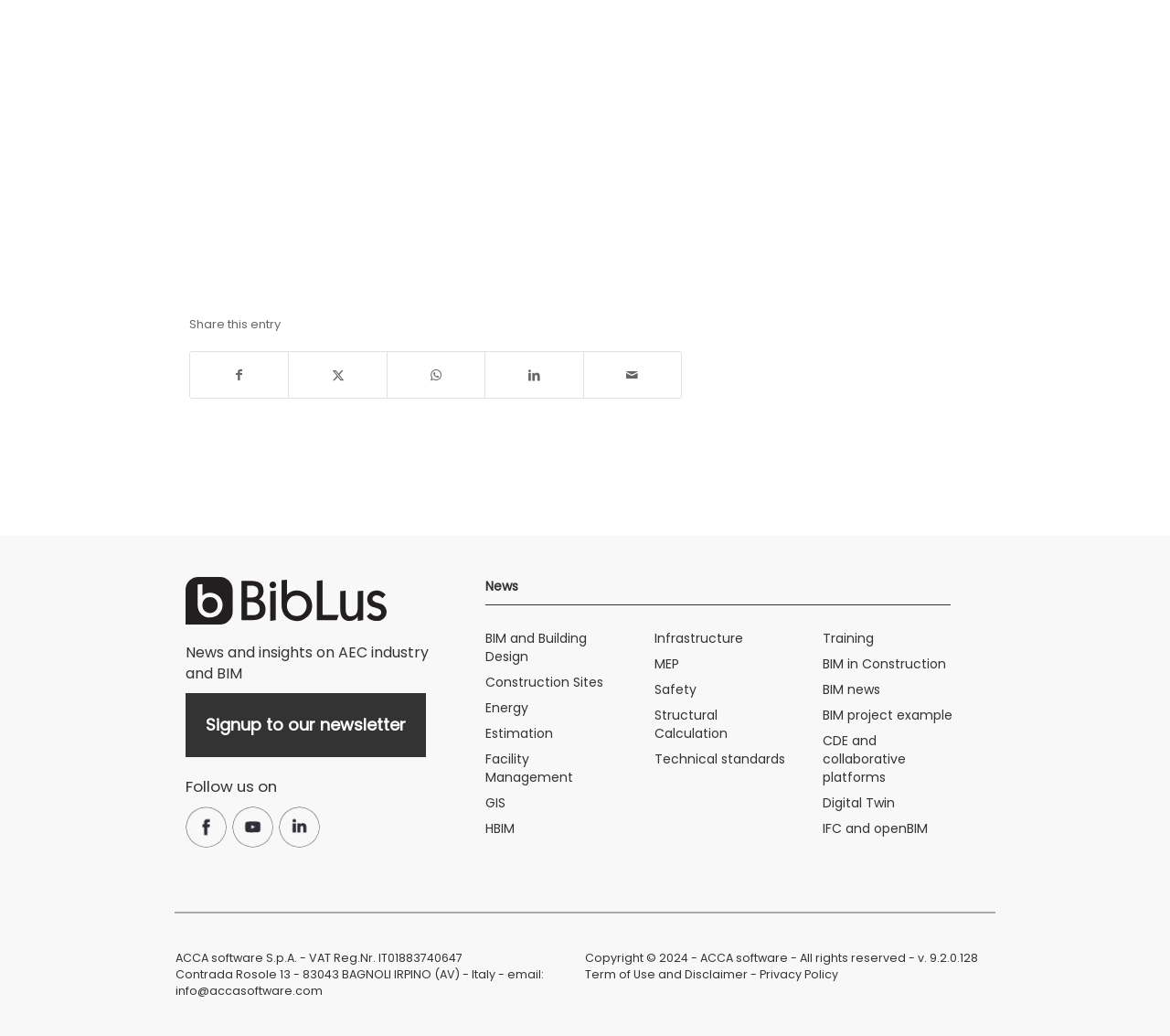Predict the bounding box of the UI element based on the description: "HBIM". The coordinates should be four float numbers between 0 and 1, formatted as [left, top, right, bottom].

[0.415, 0.791, 0.44, 0.809]